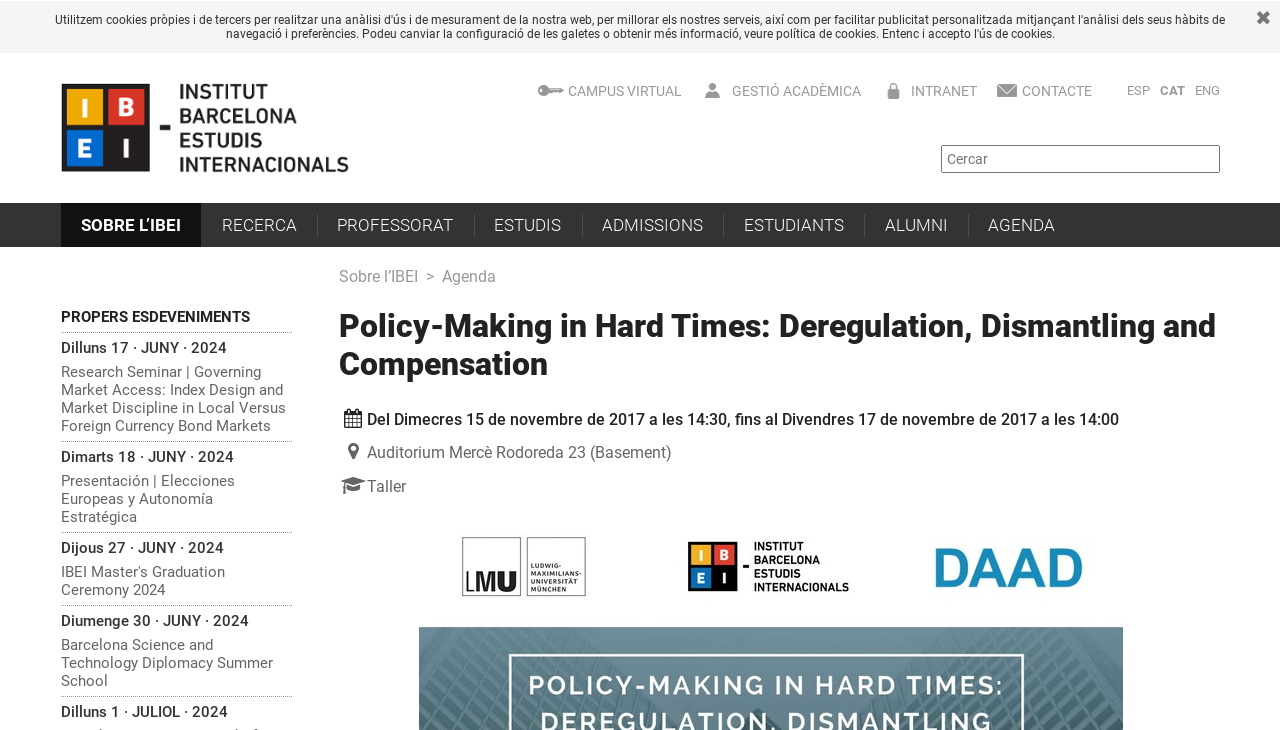Please identify the bounding box coordinates of the element that needs to be clicked to execute the following command: "Learn about research seminars". Provide the bounding box using four float numbers between 0 and 1, formatted as [left, top, right, bottom].

[0.047, 0.497, 0.228, 0.596]